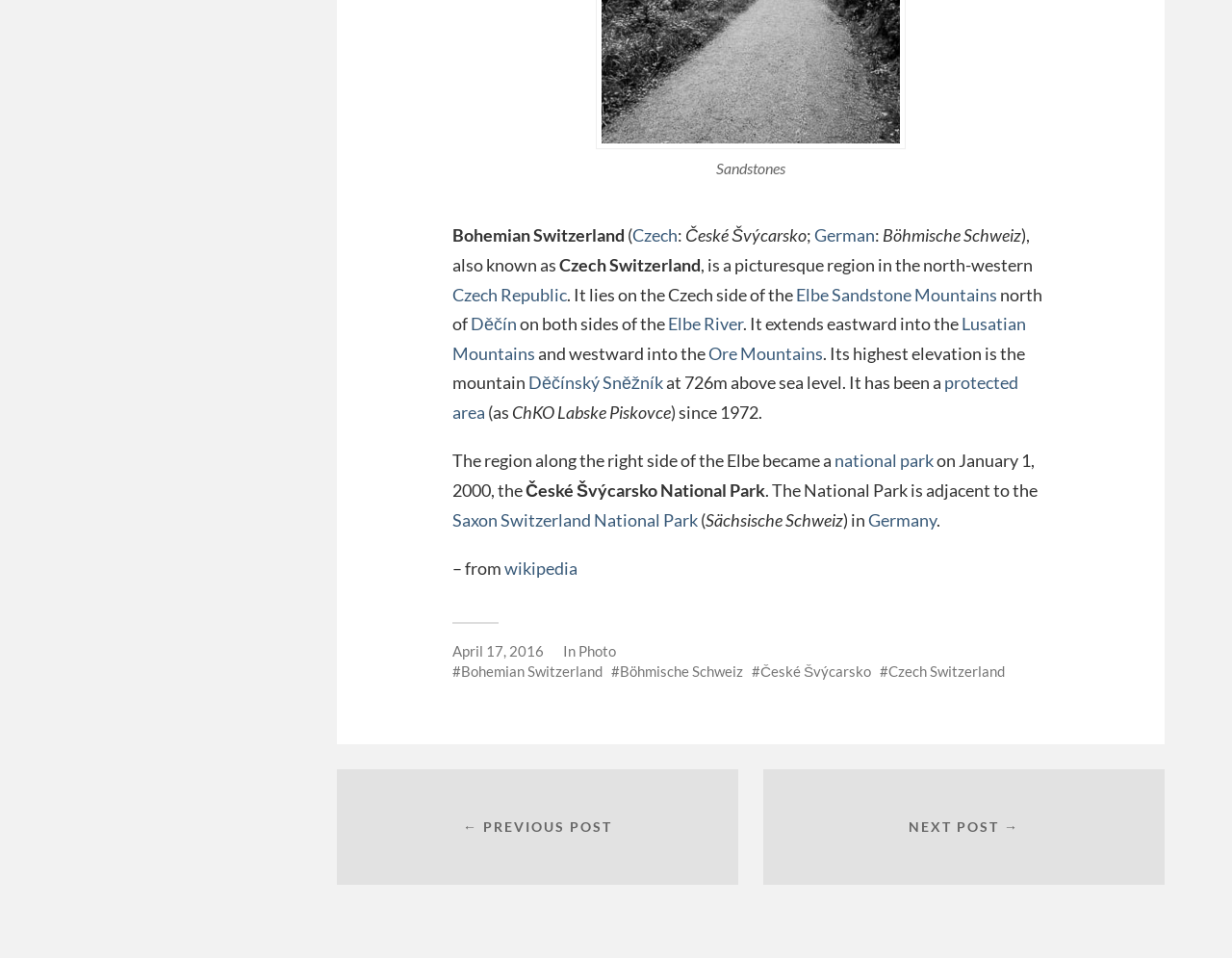Using the description "wikipedia", locate and provide the bounding box of the UI element.

[0.409, 0.582, 0.469, 0.604]